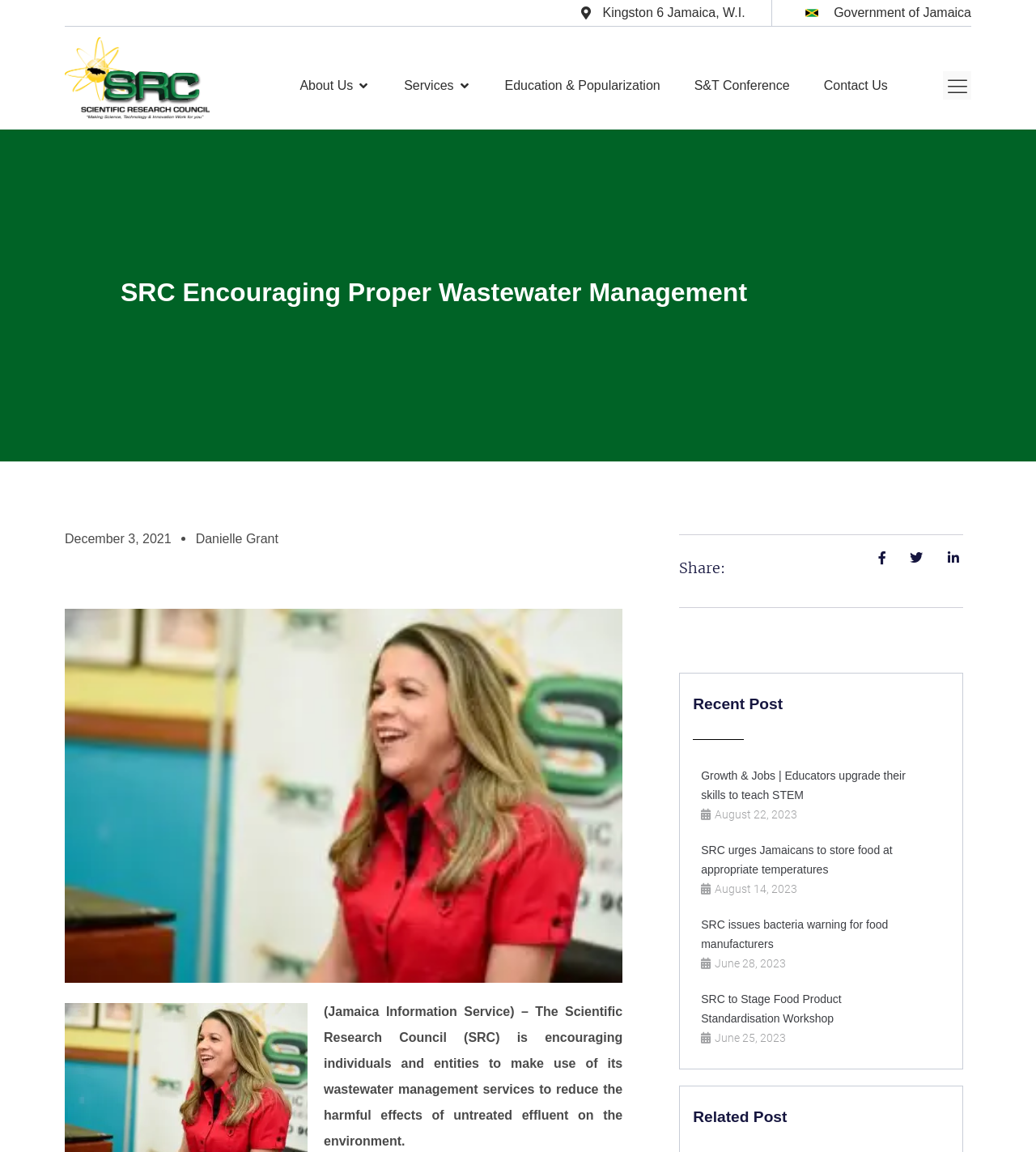Give a comprehensive overview of the webpage, including key elements.

The webpage is about the Scientific Research Council (SRC) encouraging individuals and entities to make use of its wastewater management services. At the top left of the page, there is a link to the homepage, followed by a navigation menu with options such as "About Us", "Services", "Education & Popularization", "S&T Conference", and "Contact Us". 

To the right of the navigation menu, there is a button to open or close the menu. Above the navigation menu, there is a heading that reads "SRC Encouraging Proper Wastewater Management". Below the heading, there is a link to the date "December 3, 2021", and another link to the author "Danielle Grant". 

On the left side of the page, there is an image related to the SRC, and below the image, there is a paragraph of text that summarizes the SRC's encouragement of individuals and entities to use its wastewater management services. 

On the right side of the page, there are several sections. The first section is headed "Share:", and below it, there is a section headed "Recent Post" with several links to news articles, including "Growth & Jobs | Educators upgrade their skills to teach STEM", "SRC urges Jamaicans to store food at appropriate temperatures", "SRC issues bacteria warning for food manufacturers", "SRC to Stage Food Product Standardisation Workshop", and others. Each news article has a link to the article and a link to the date it was published. 

Below the "Recent Post" section, there is a section headed "Related Post" with more links to news articles. At the top right of the page, there is a logo of the Government of Jamaica, and to the left of the logo, there is a text that reads "Kingston 6 Jamaica, W.I.".